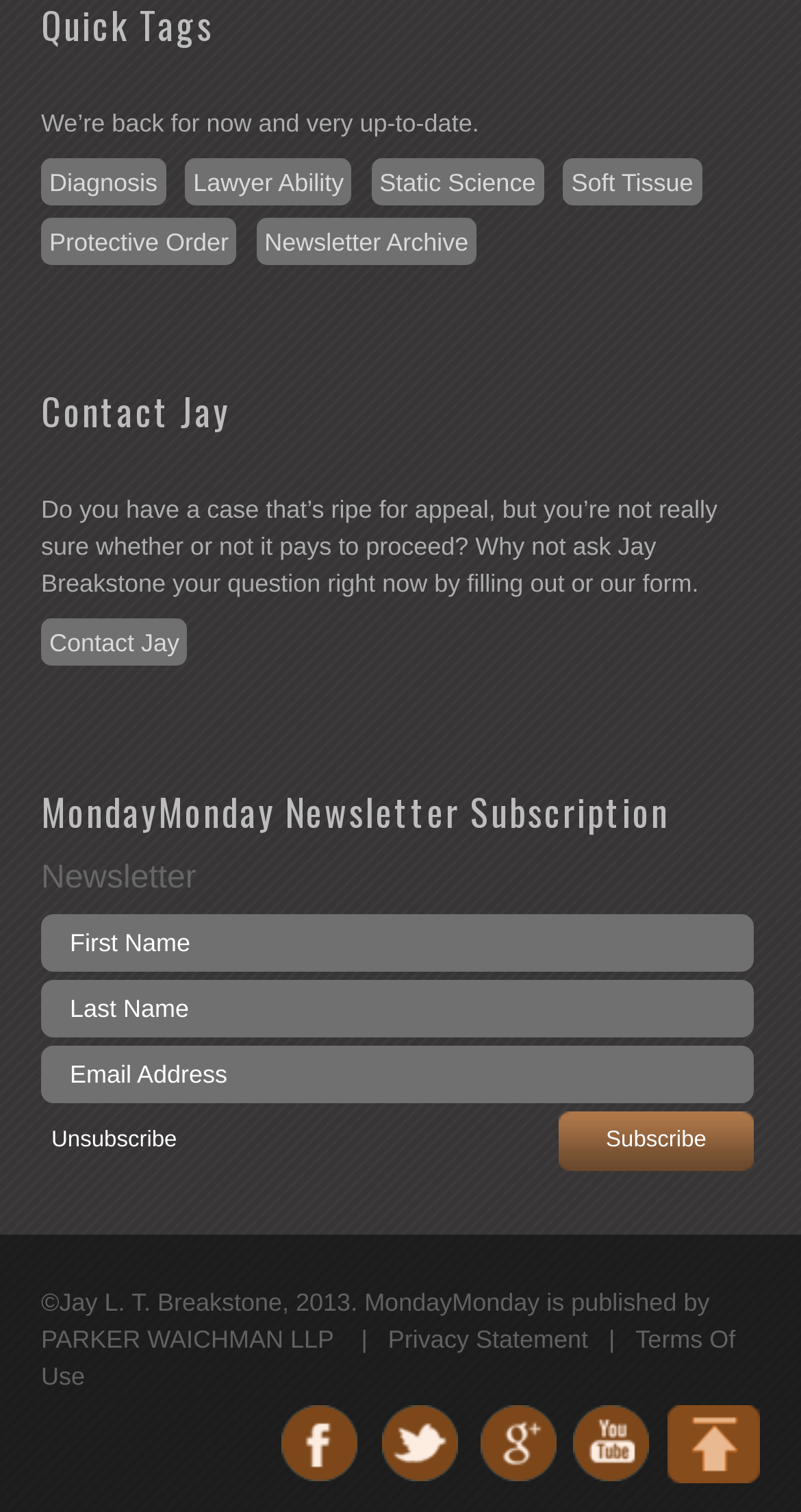Answer this question in one word or a short phrase: What is the copyright year?

2013